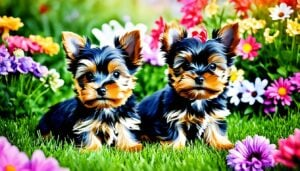Describe all the important aspects and details of the image.

Two adorable teacup Yorkshire Terrier puppies sit side by side in a vibrant flower garden, surrounded by colorful blooms. Their soft, shiny coats feature the breed's characteristic black and tan markings, and their big, expressive eyes give them a curious and playful look. The lush green grass beneath them adds to the picturesque scene, while the bright flowers in shades of pink, purple, and yellow create a cheerful and lively atmosphere. This image exudes sweetness and warmth, embodying the essence of companionship and the joy of welcoming a cherished pet into your home. Perfect for anyone exploring options for adopting a teacup puppy!